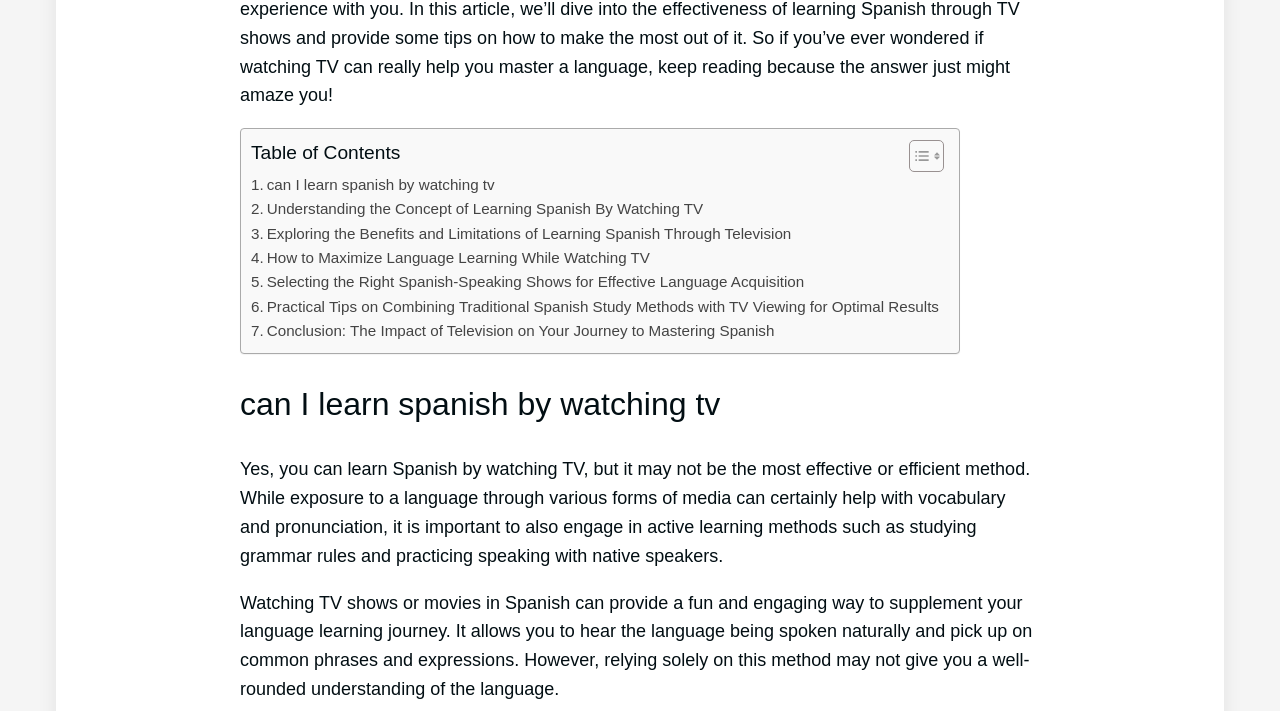What is the main topic of the webpage?
Based on the screenshot, provide your answer in one word or phrase.

Learning Spanish by watching TV